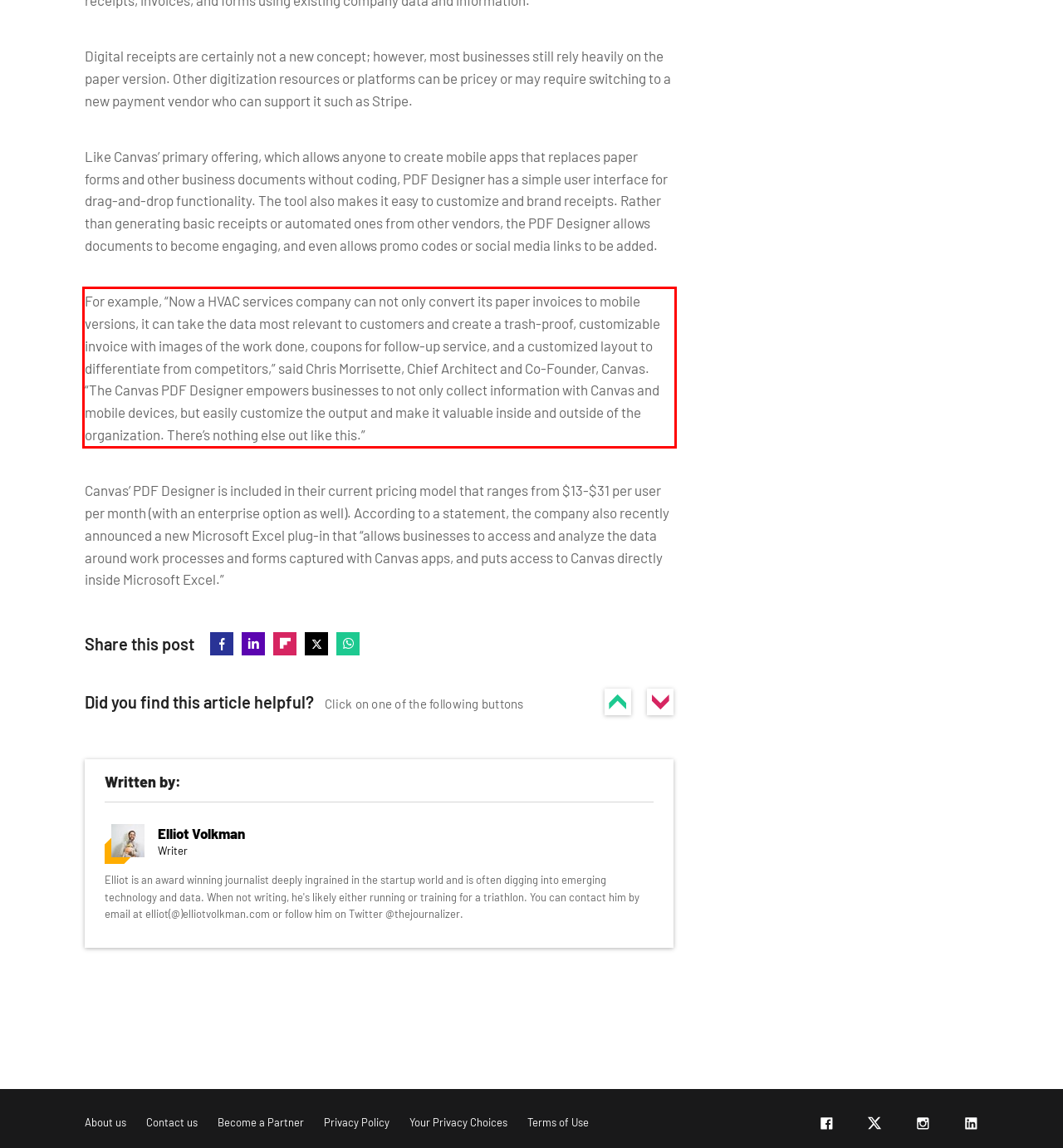You are presented with a screenshot containing a red rectangle. Extract the text found inside this red bounding box.

For example, “Now a HVAC services company can not only convert its paper invoices to mobile versions, it can take the data most relevant to customers and create a trash-proof, customizable invoice with images of the work done, coupons for follow-up service, and a customized layout to differentiate from competitors,” said Chris Morrisette, Chief Architect and Co-Founder, Canvas. “The Canvas PDF Designer empowers businesses to not only collect information with Canvas and mobile devices, but easily customize the output and make it valuable inside and outside of the organization. There’s nothing else out like this.”